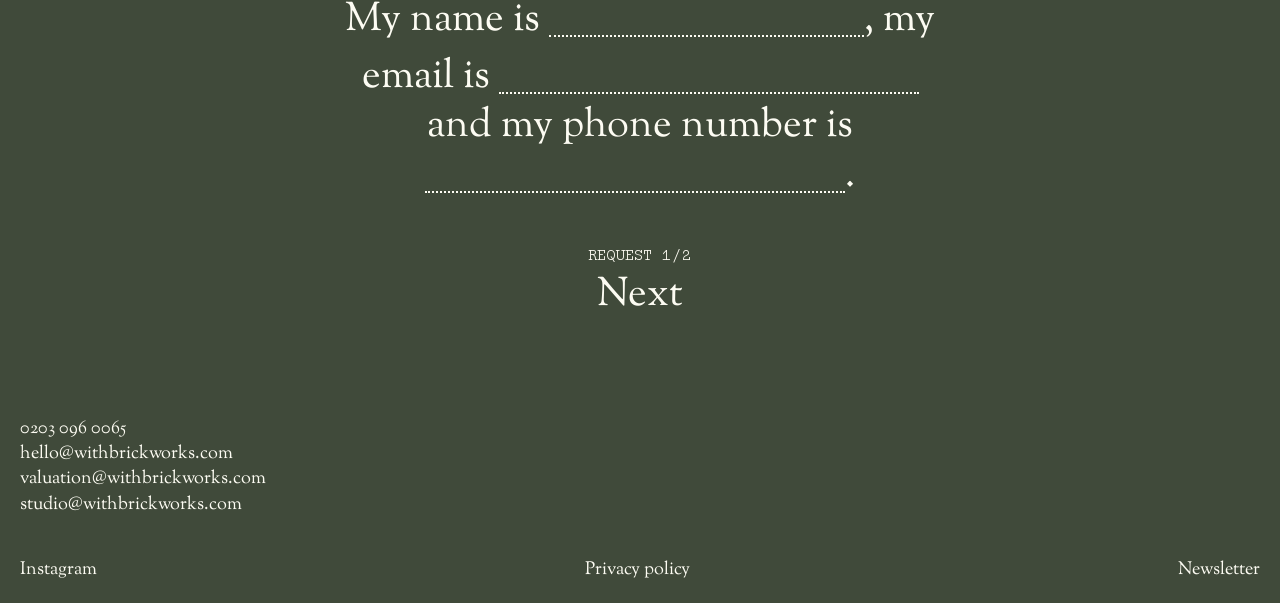How many textboxes are there?
Respond to the question with a single word or phrase according to the image.

2